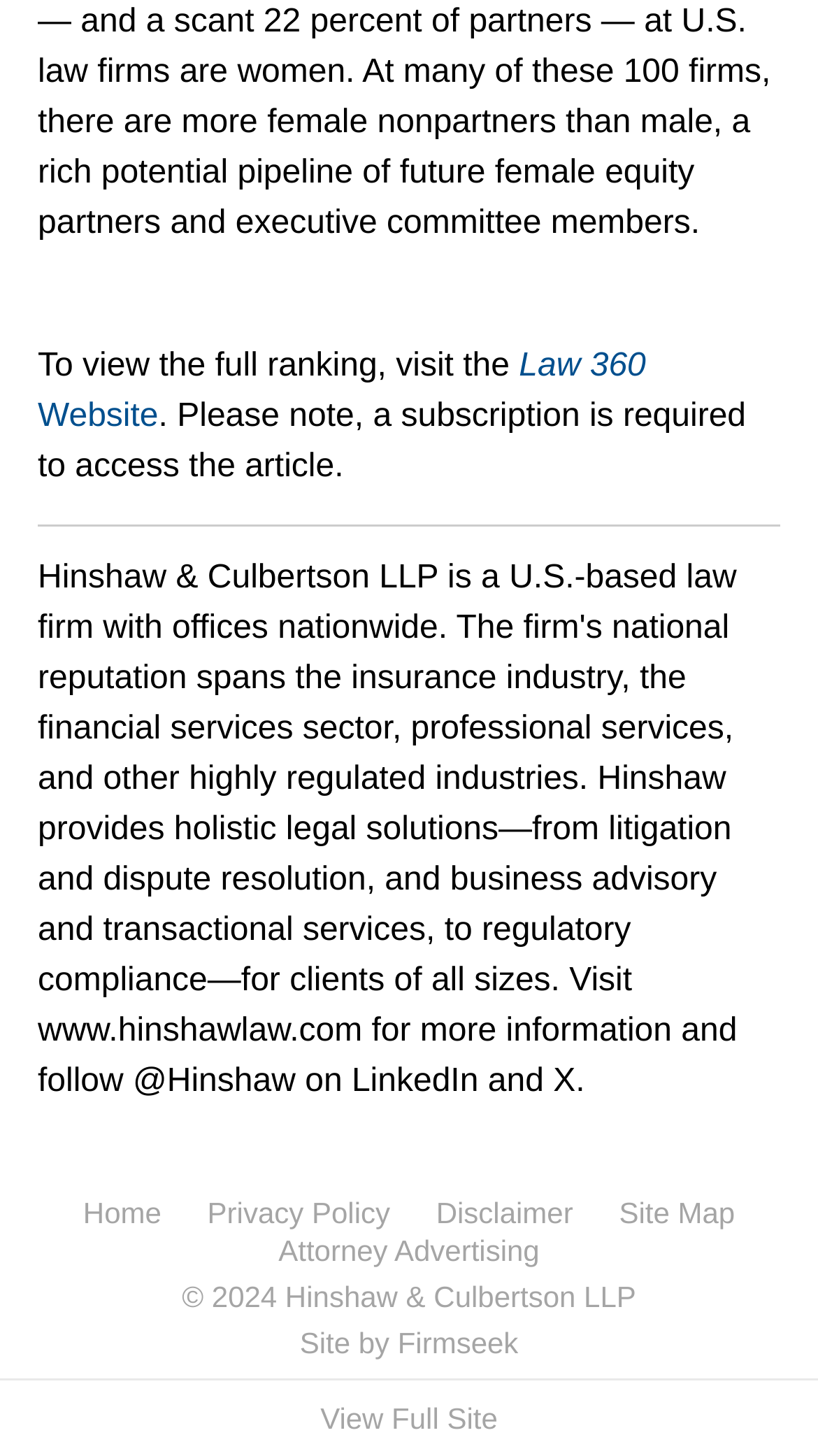Provide the bounding box coordinates, formatted as (top-left x, top-left y, bottom-right x, bottom-right y), with all values being floating point numbers between 0 and 1. Identify the bounding box of the UI element that matches the description: Disclaimer

[0.533, 0.82, 0.701, 0.846]